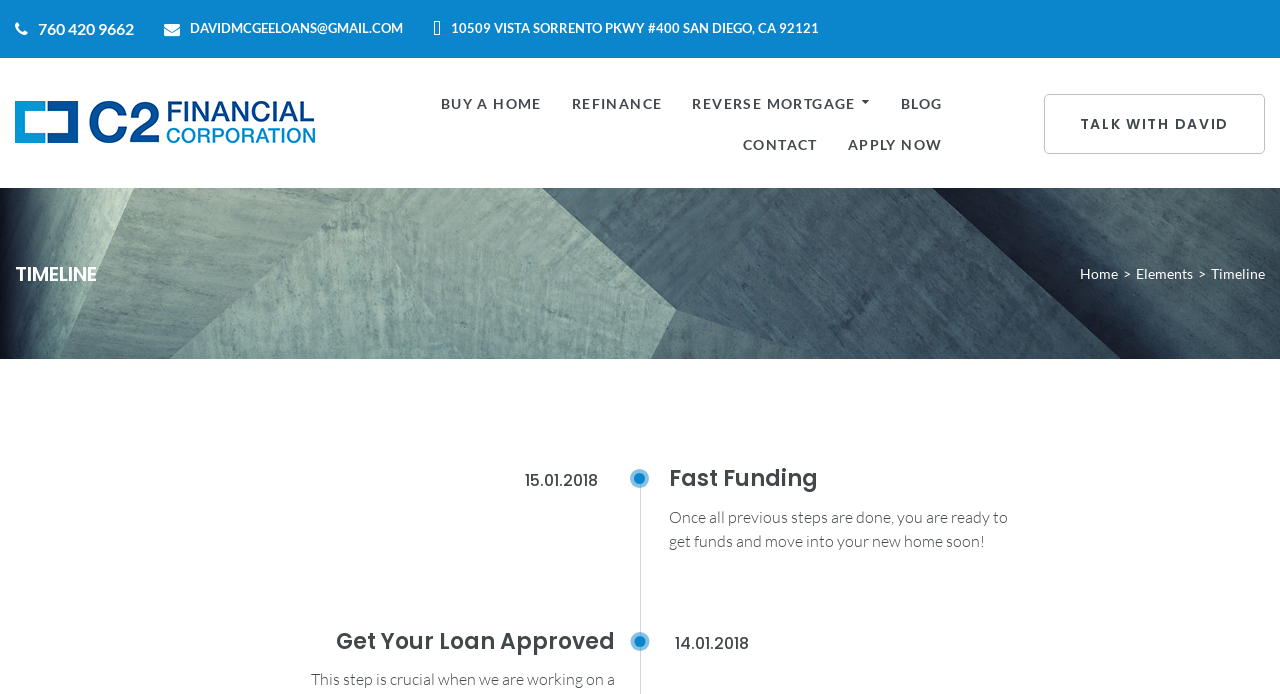Using the element description: "Apply Now", determine the bounding box coordinates for the specified UI element. The coordinates should be four float numbers between 0 and 1, [left, top, right, bottom].

[0.676, 0.179, 0.75, 0.238]